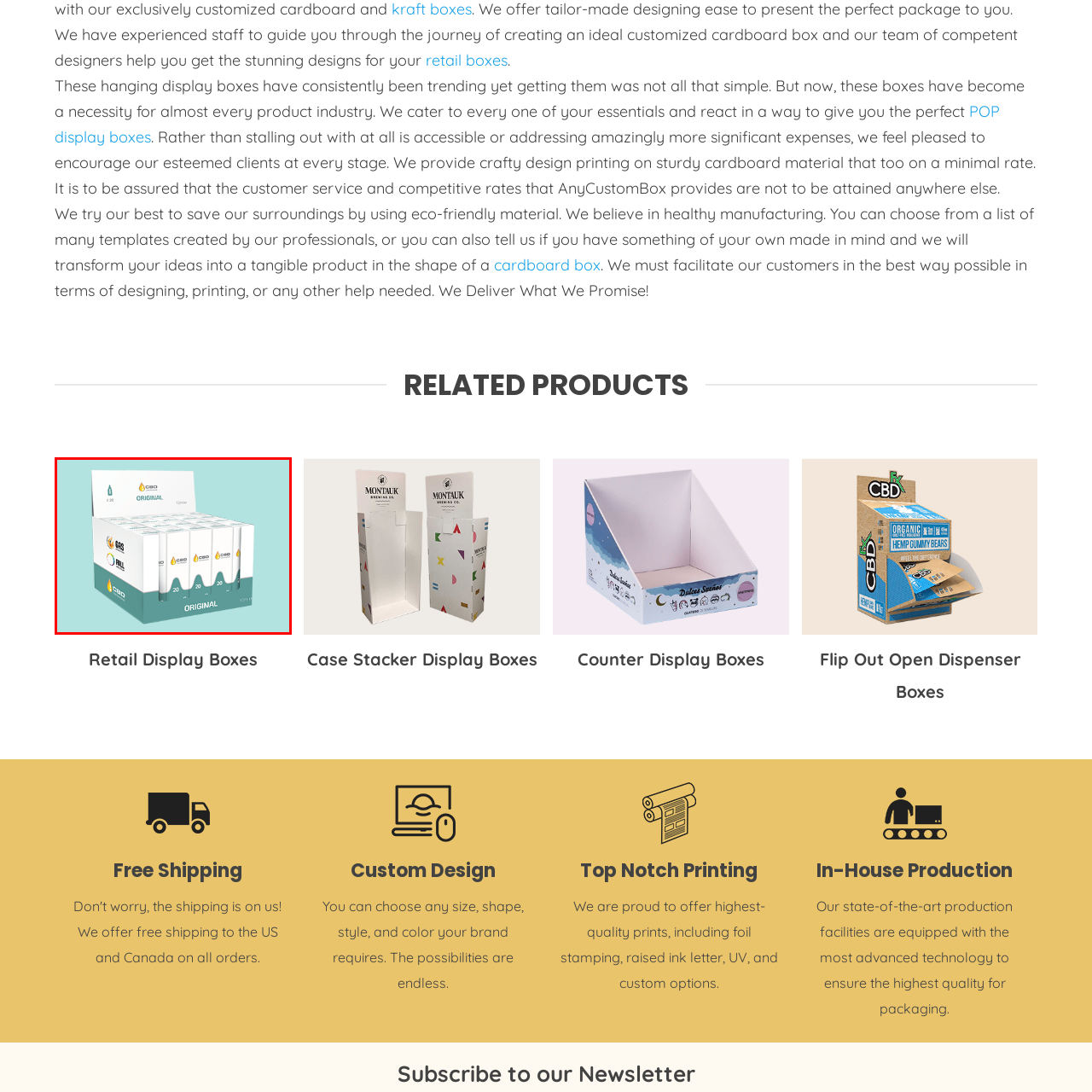Elaborate on the visual details of the image contained within the red boundary.

This image showcases a display of "Custom Counter Display Boxes," specifically designed for showcasing CBD products. The neatly arranged boxes feature a clean and modern packaging design, prominently labeled with the text "CBD ORIGINAL" and other product details. Each box seems to contain 10ml of CBD oil, indicated by the graphics on the front. The display is set against a soothing pale blue background, enhancing the visibility of the products. This arrangement is typical for retail environments, aiming to attract customers and convey a clear brand message while maintaining an organized and appealing presentation.